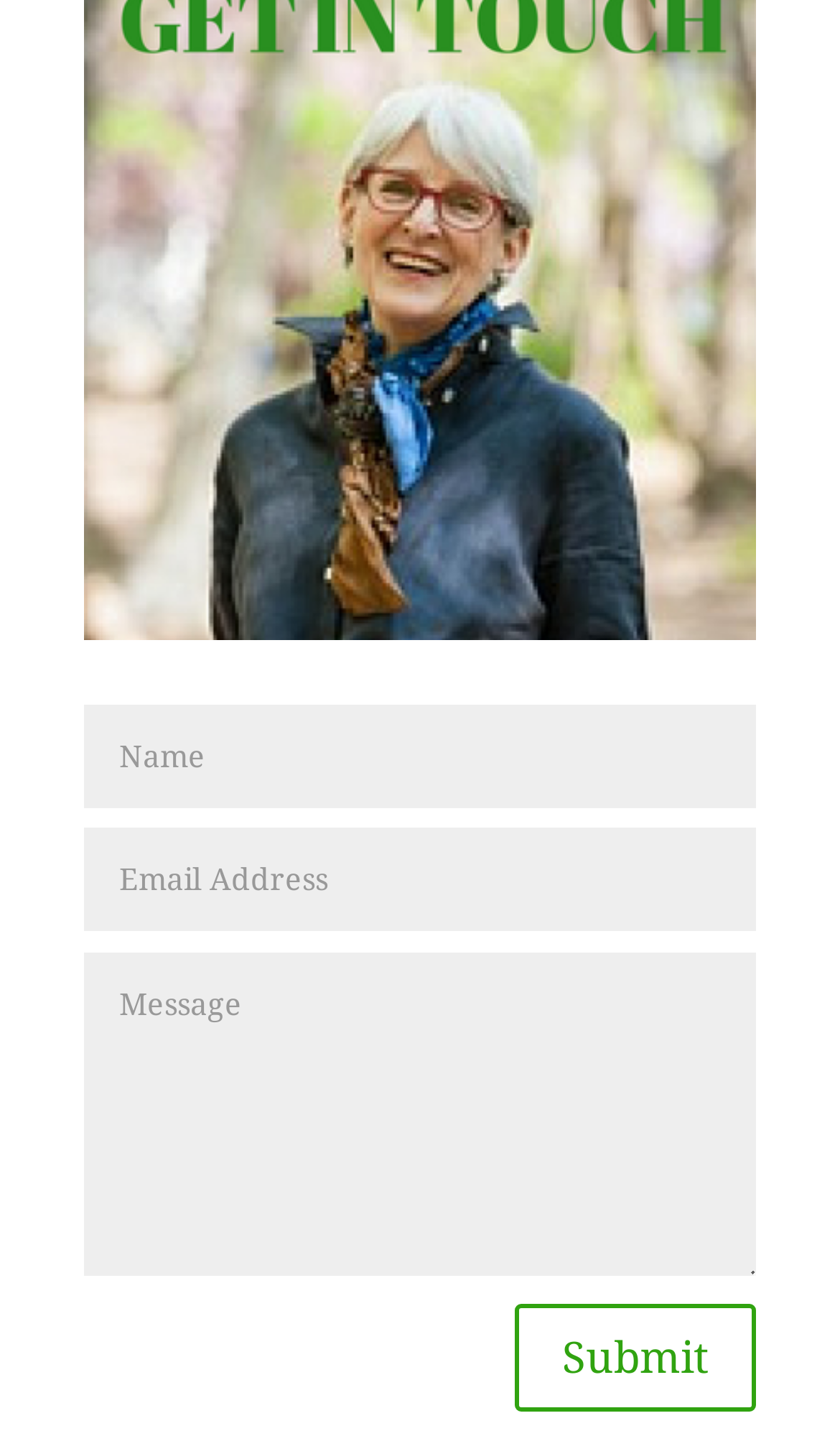Predict the bounding box coordinates of the UI element that matches this description: "input value="Name" name="et_pb_contact_name_1" value="Name"". The coordinates should be in the format [left, top, right, bottom] with each value between 0 and 1.

[0.101, 0.492, 0.9, 0.564]